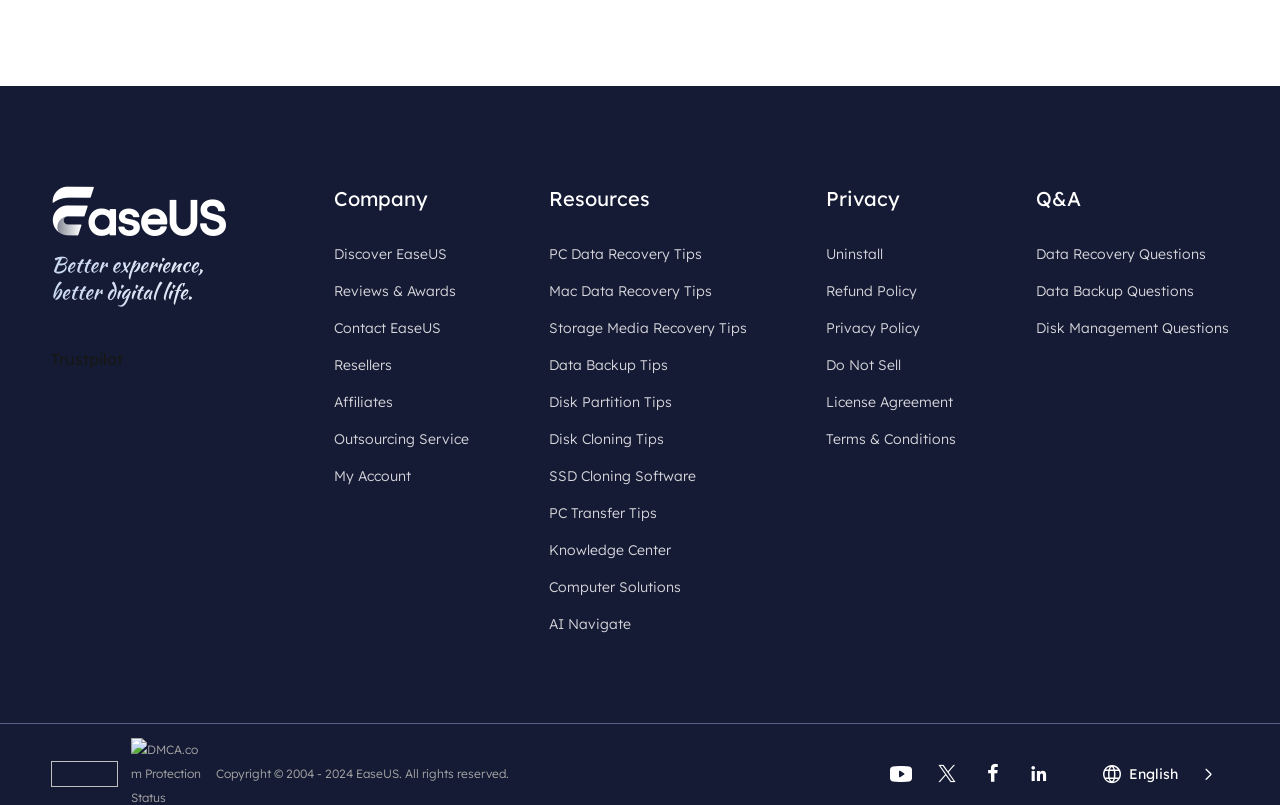Please respond to the question using a single word or phrase:
What is the topic of the 'Knowledge Center' link?

Computer solutions